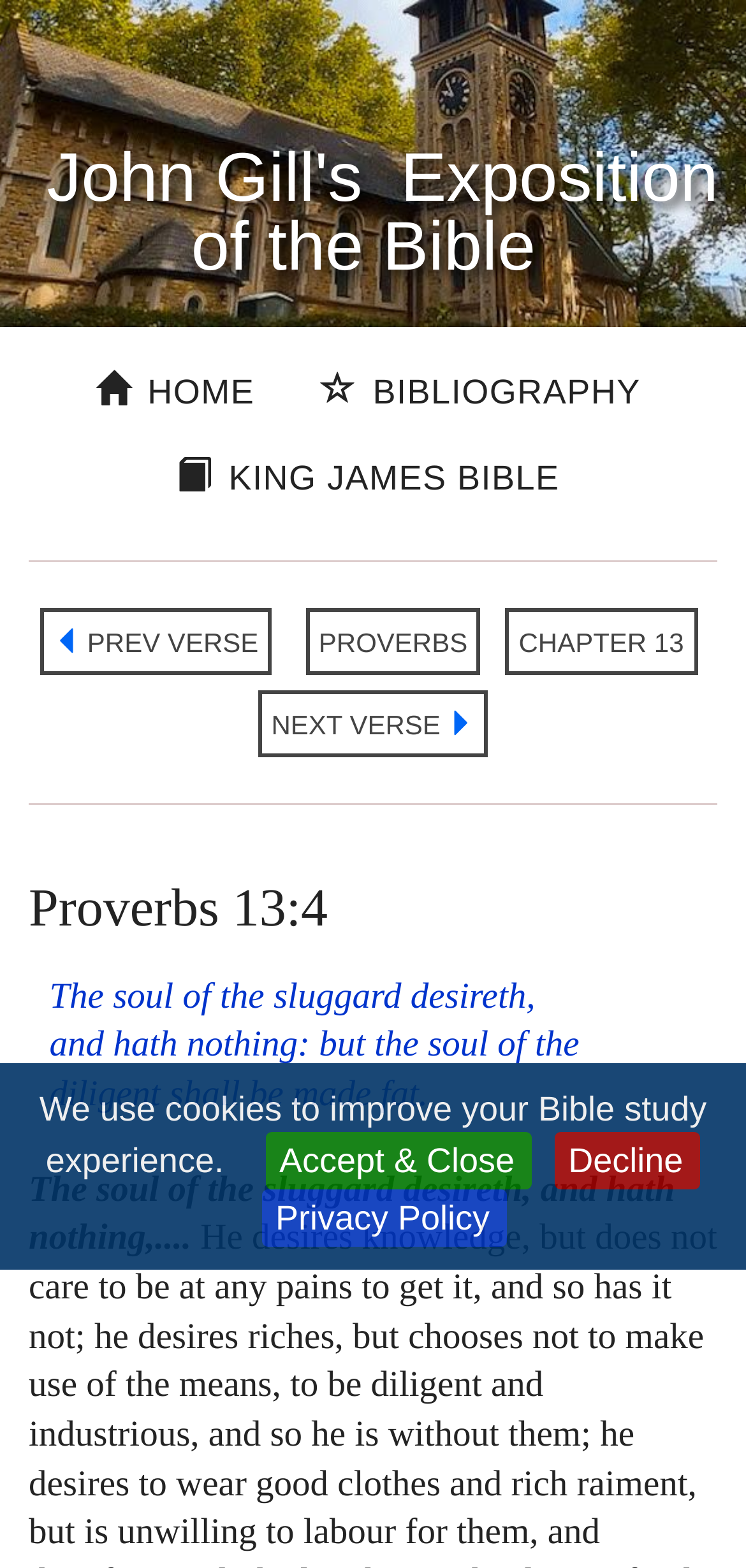Determine the bounding box for the UI element described here: "Privacy Policy".

[0.351, 0.759, 0.68, 0.795]